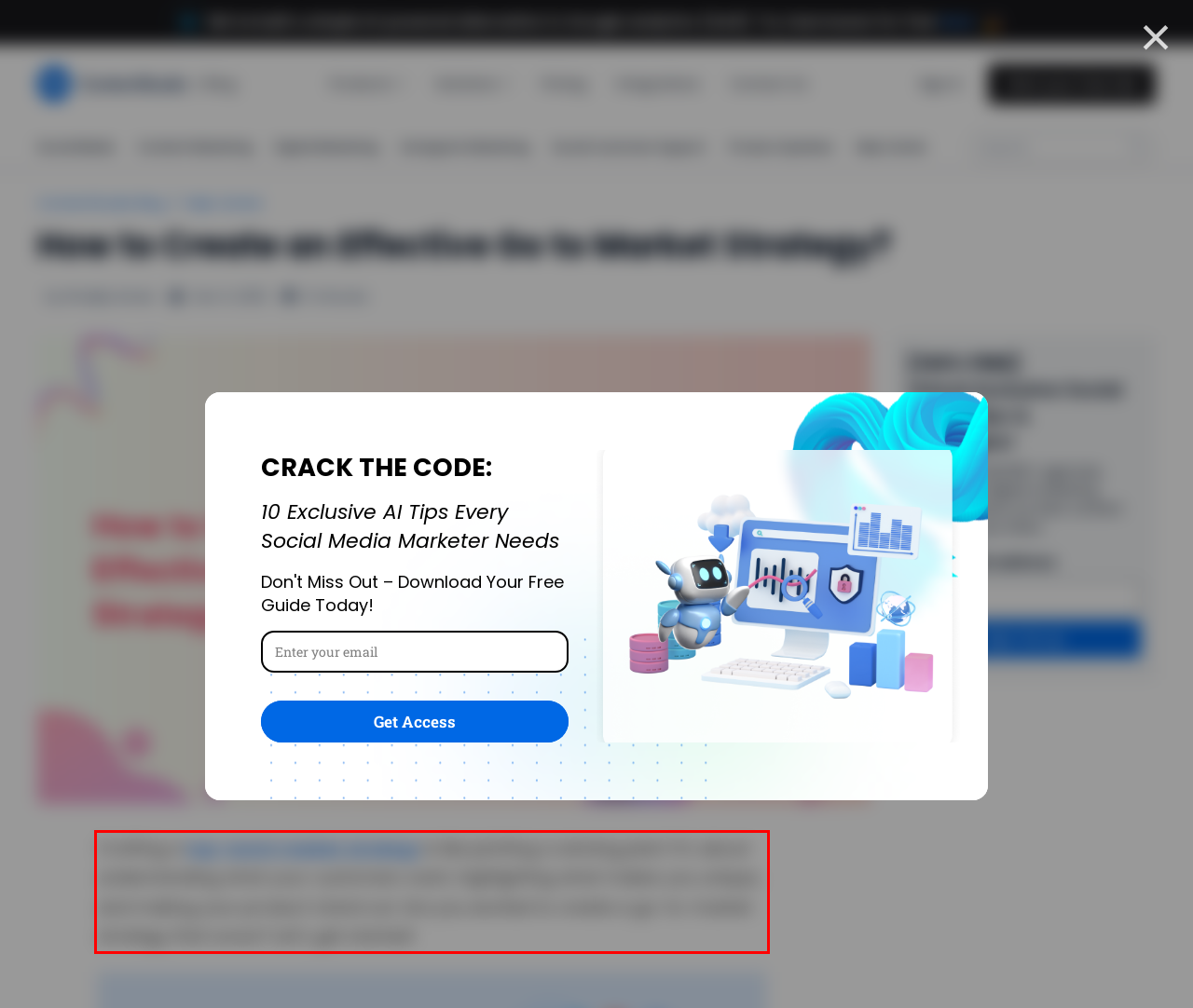Review the webpage screenshot provided, and perform OCR to extract the text from the red bounding box.

Crafting a top-notch market strategy is like plotting a winning plan! It’s about understanding what your customers want, highlighting what makes you unique, and making your product stand out. Are you excited to create a go-to-market strategy that wows? Let’s get started!